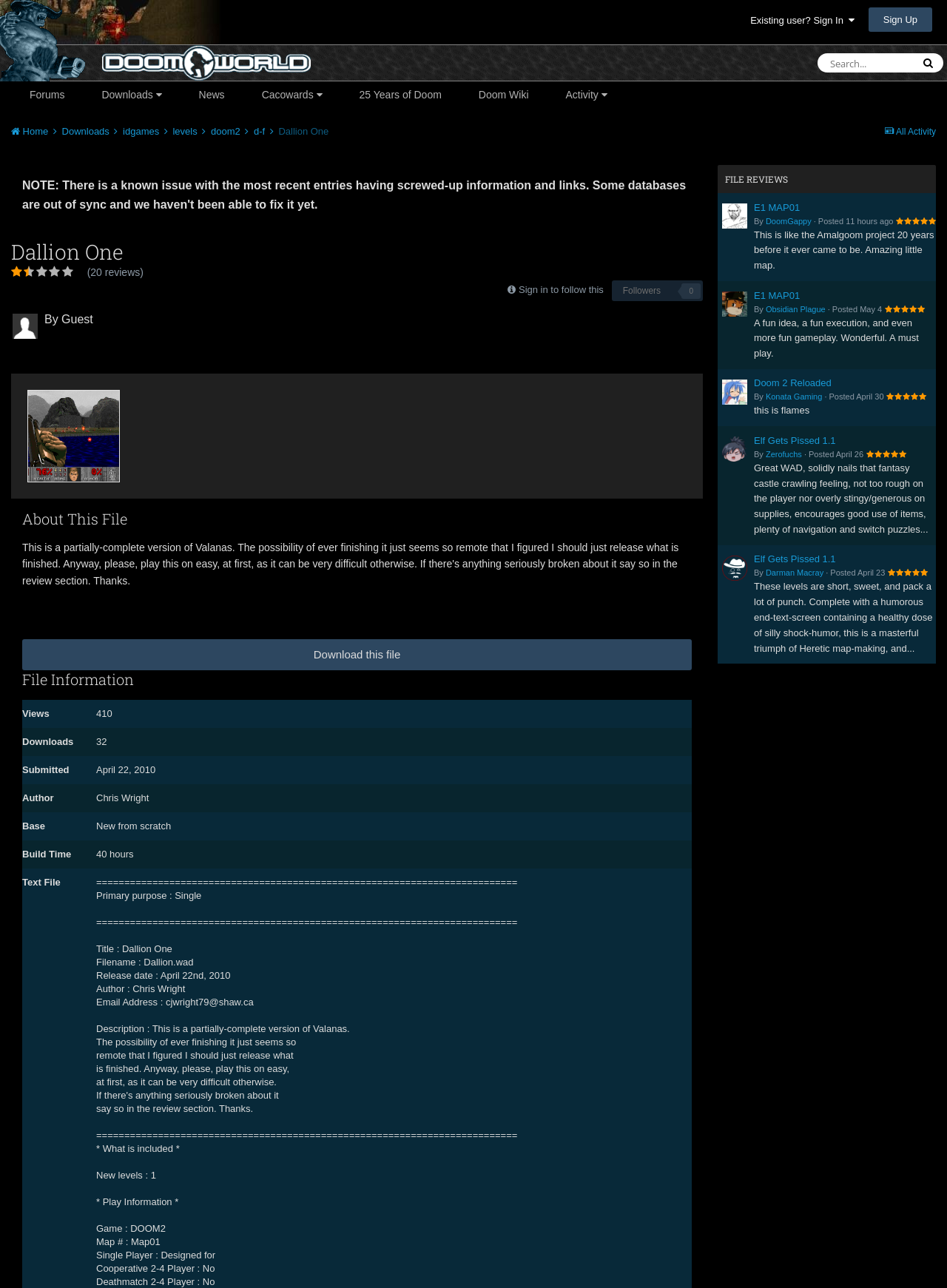Provide the bounding box coordinates of the HTML element described by the text: "R S C". The coordinates should be in the format [left, top, right, bottom] with values between 0 and 1.

None